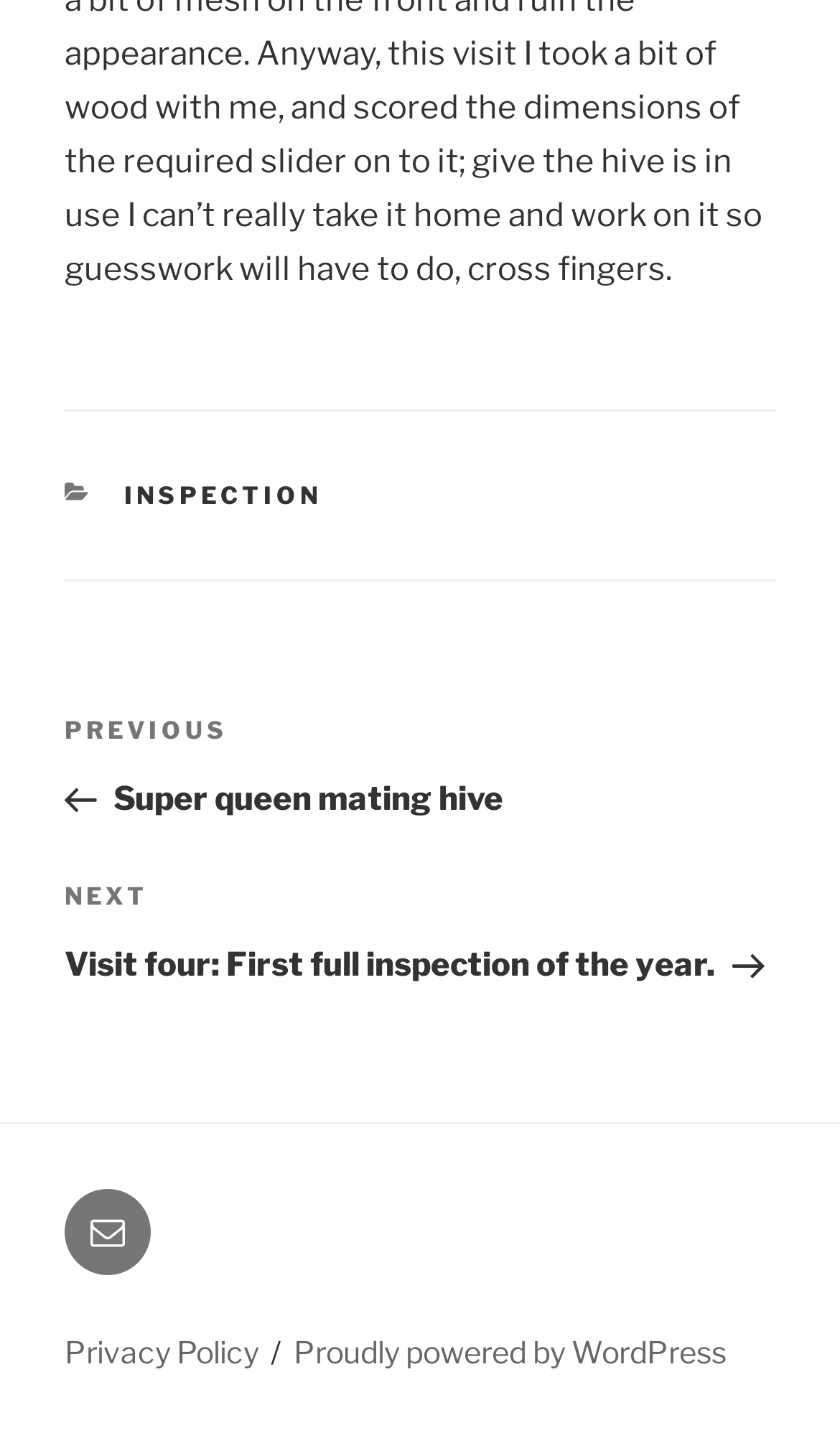Please provide the bounding box coordinates for the UI element as described: "Chicago Area Events". The coordinates must be four floats between 0 and 1, represented as [left, top, right, bottom].

None